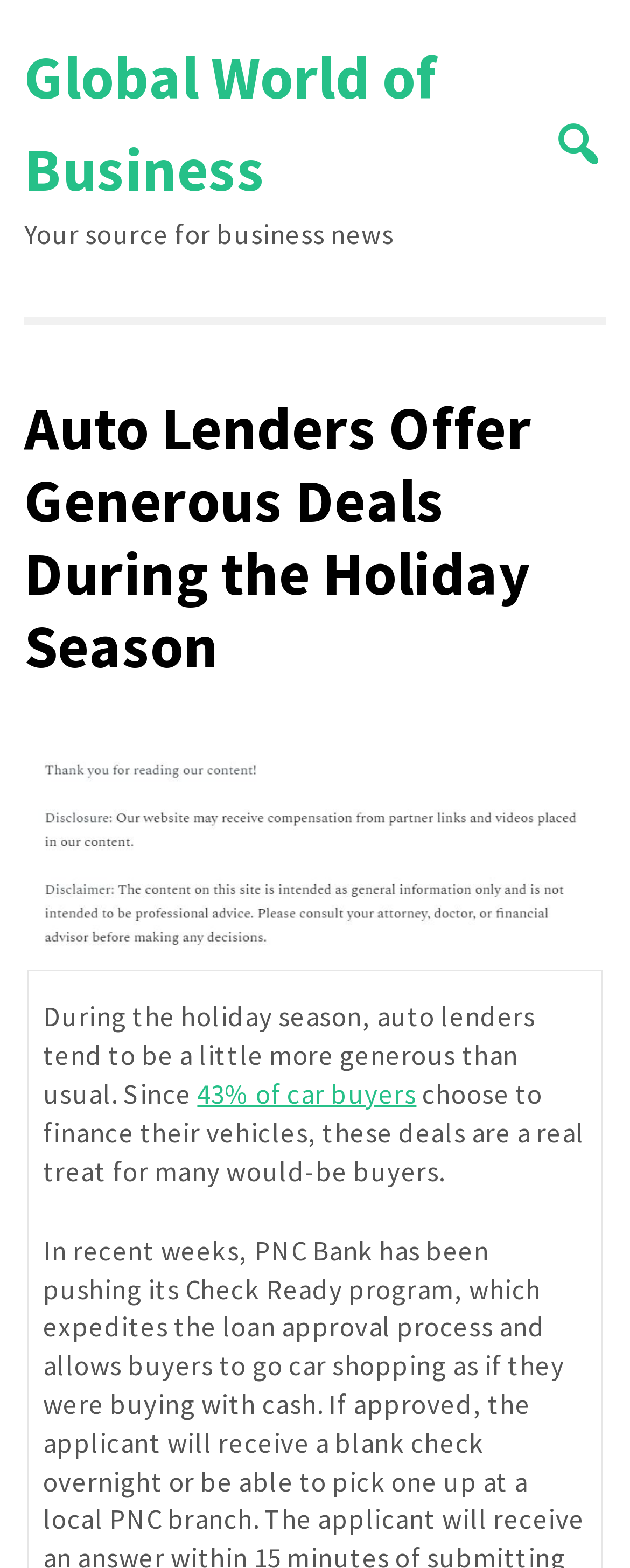What is the topic of the article?
Give a one-word or short-phrase answer derived from the screenshot.

Auto lenders' deals